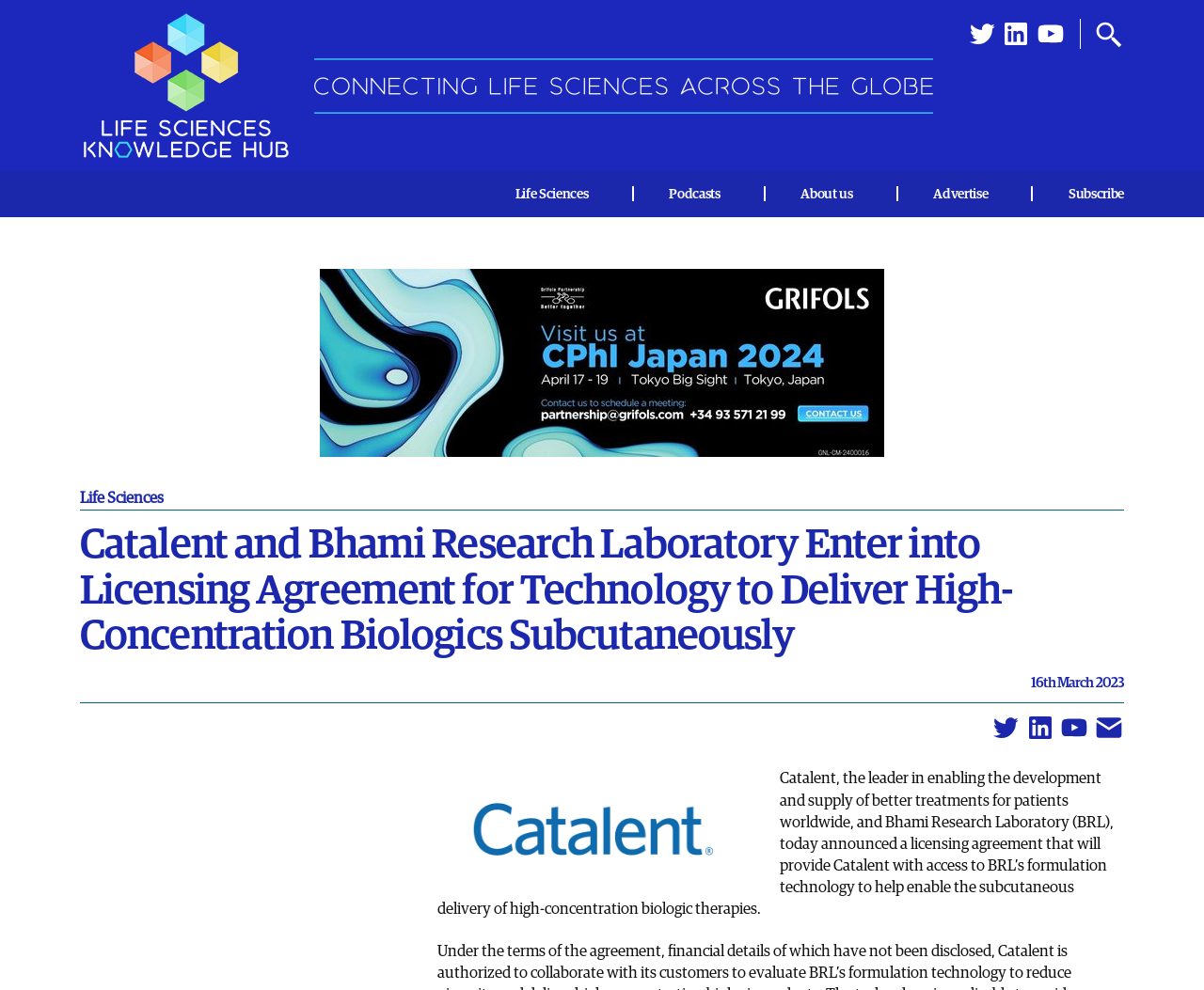What is the date of the licensing agreement announcement?
Using the information from the image, answer the question thoroughly.

The answer can be found in the main heading of the webpage, which states 'Catalent and Bhami Research Laboratory Enter into Licensing Agreement for Technology to Deliver High-Concentration Biologics Subcutaneously 16th March 2023'. This indicates that the licensing agreement was announced on 16th March 2023.